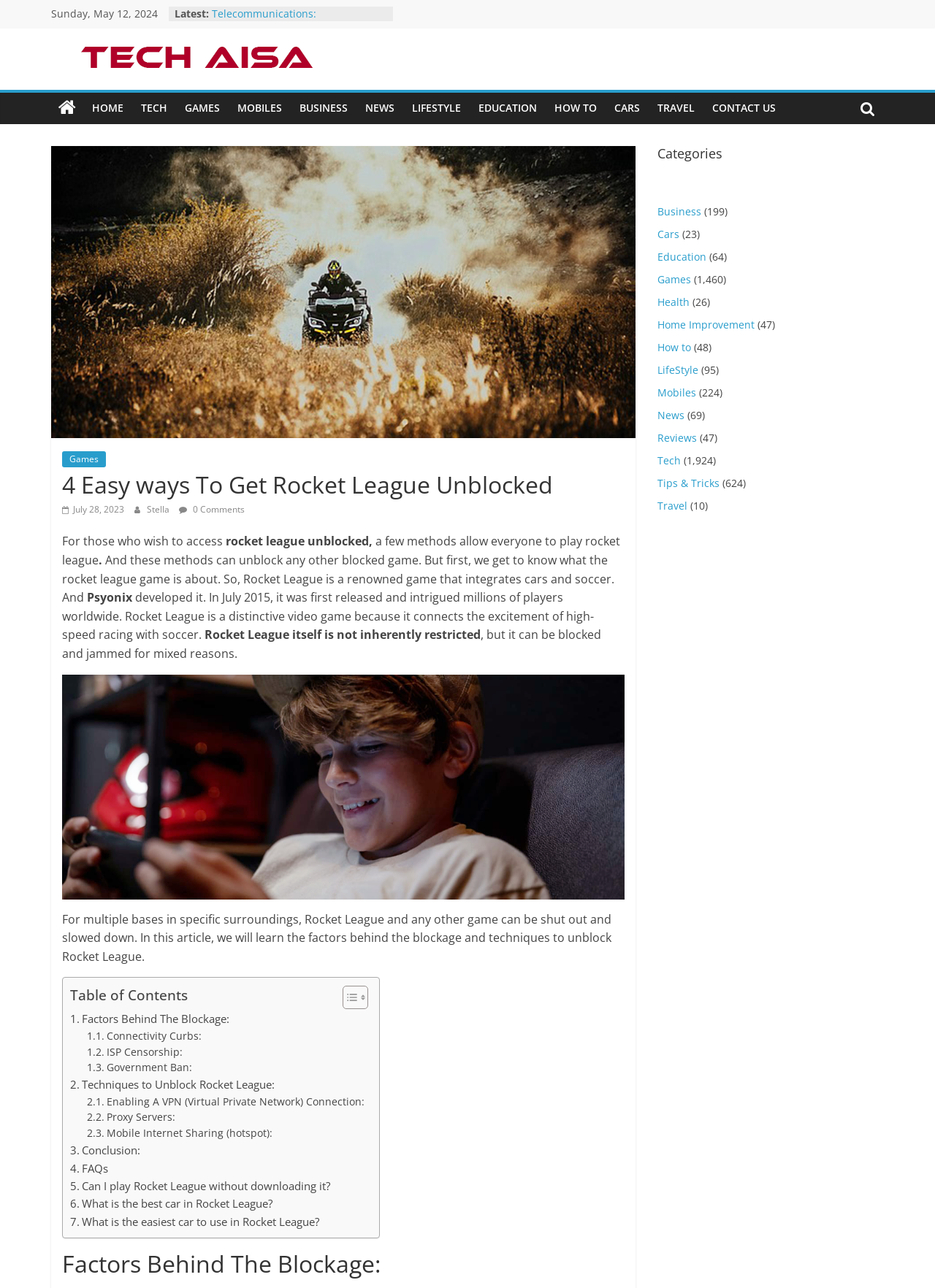Locate the bounding box coordinates of the clickable area needed to fulfill the instruction: "Go to the next message".

None